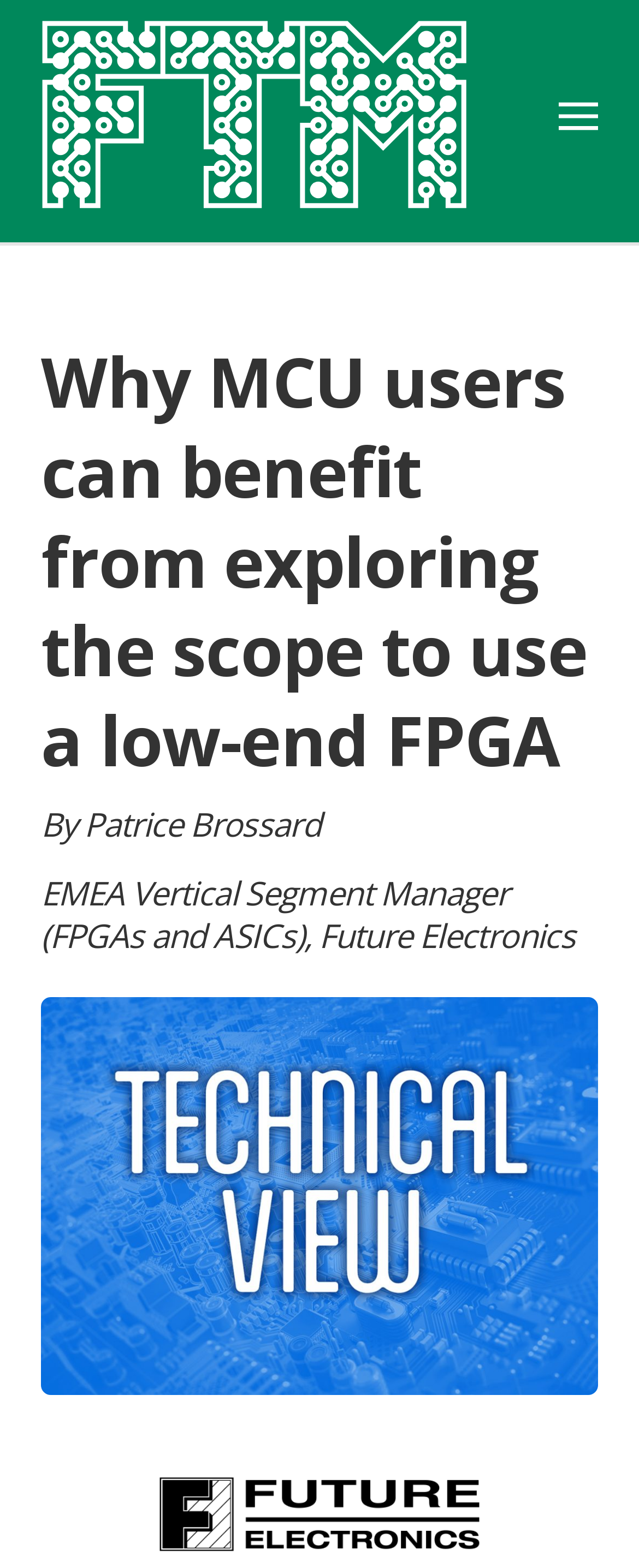Produce an extensive caption that describes everything on the webpage.

The webpage appears to be an article or blog post discussing the benefits of using low-end FPGAs for MCU users. At the top-left corner, there is a logo or icon, accompanied by a link. To the right of this, there is a navigation toggle button, represented by an image, which allows users to navigate through the webpage.

Below the navigation toggle button, the main content of the webpage begins. The title of the article, "Why MCU users can benefit from exploring the scope to use a low-end FPGA", is prominently displayed in a heading. The author's name, "Patrice Brossard", is mentioned below the title, along with their title, "EMEA Vertical Segment Manager (FPGAs and ASICs), Future Electronics".